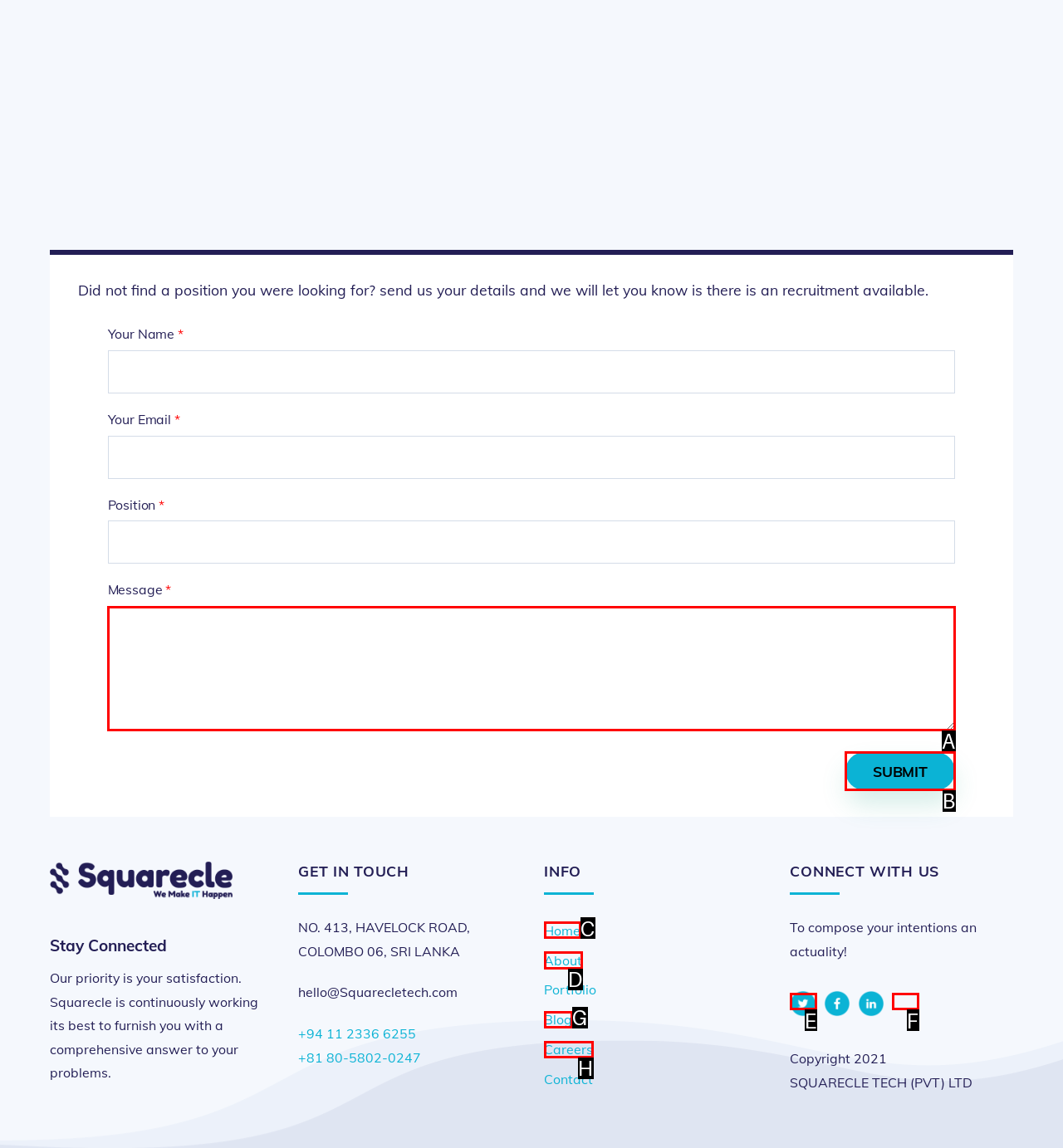Determine the HTML element to be clicked to complete the task: Visit the About page. Answer by giving the letter of the selected option.

D